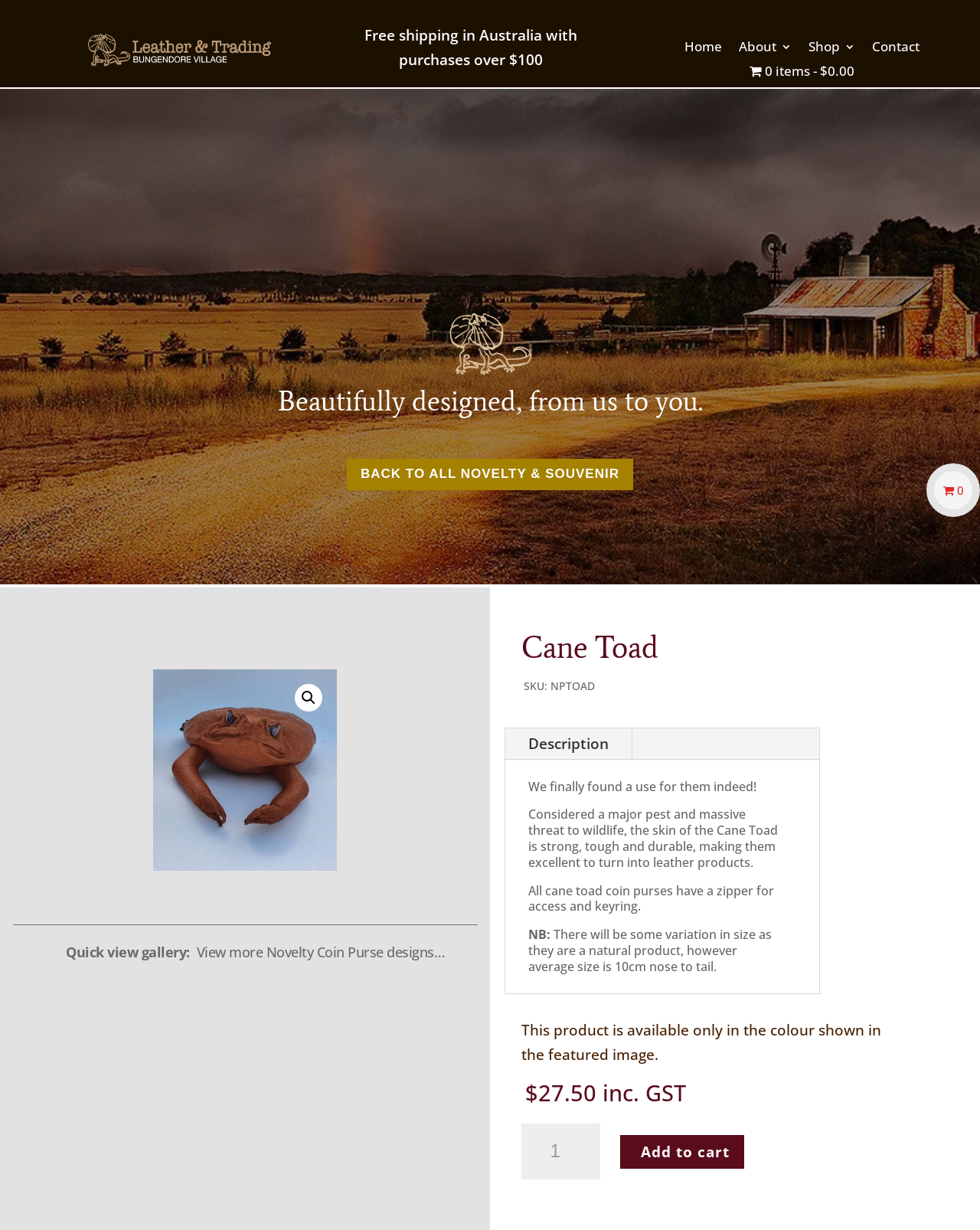Determine the bounding box coordinates of the UI element that matches the following description: "0 items$0.00". The coordinates should be four float numbers between 0 and 1 in the format [left, top, right, bottom].

[0.765, 0.052, 0.872, 0.068]